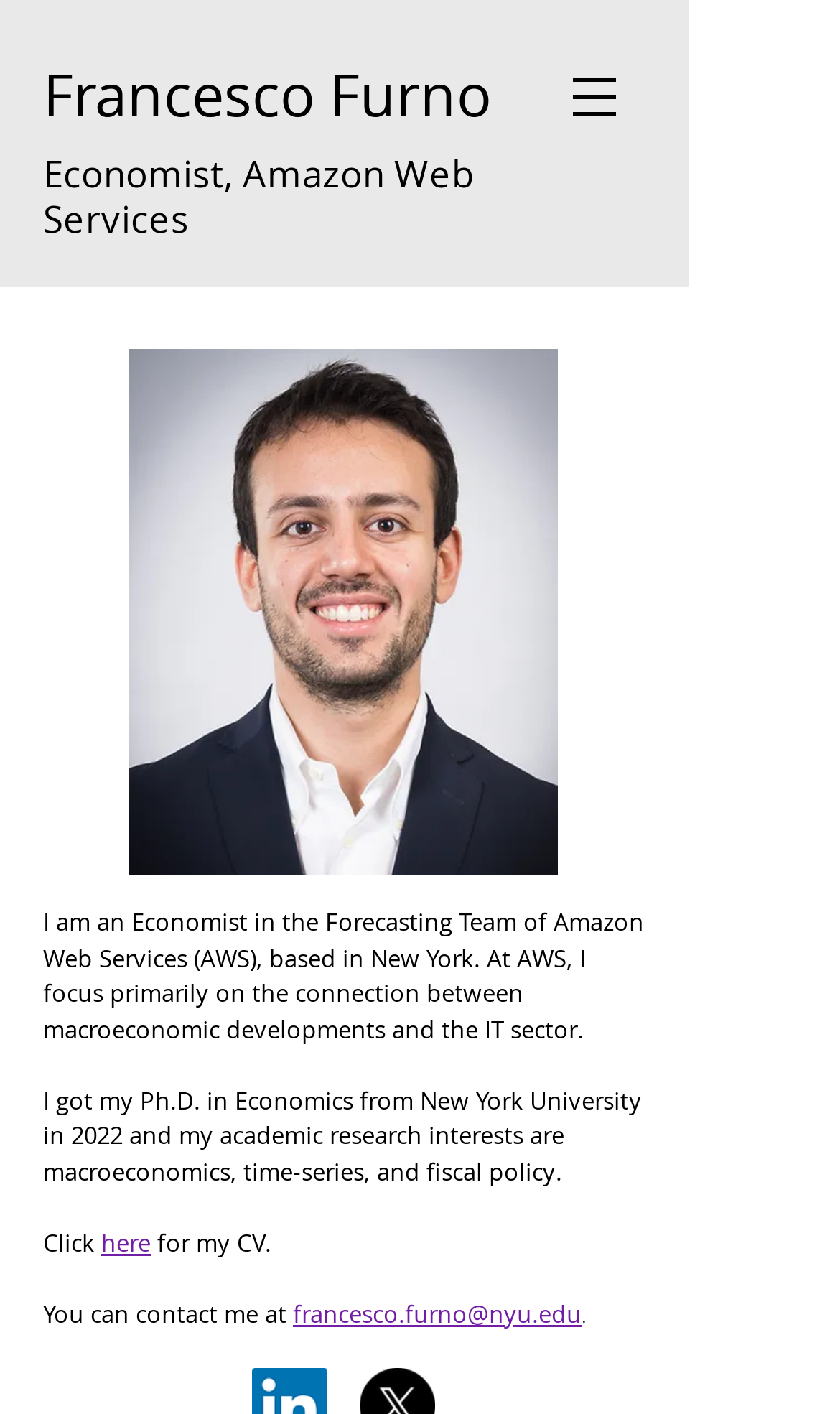Please reply to the following question using a single word or phrase: 
Where did Francesco Furno get his Ph.D. in Economics from?

New York University